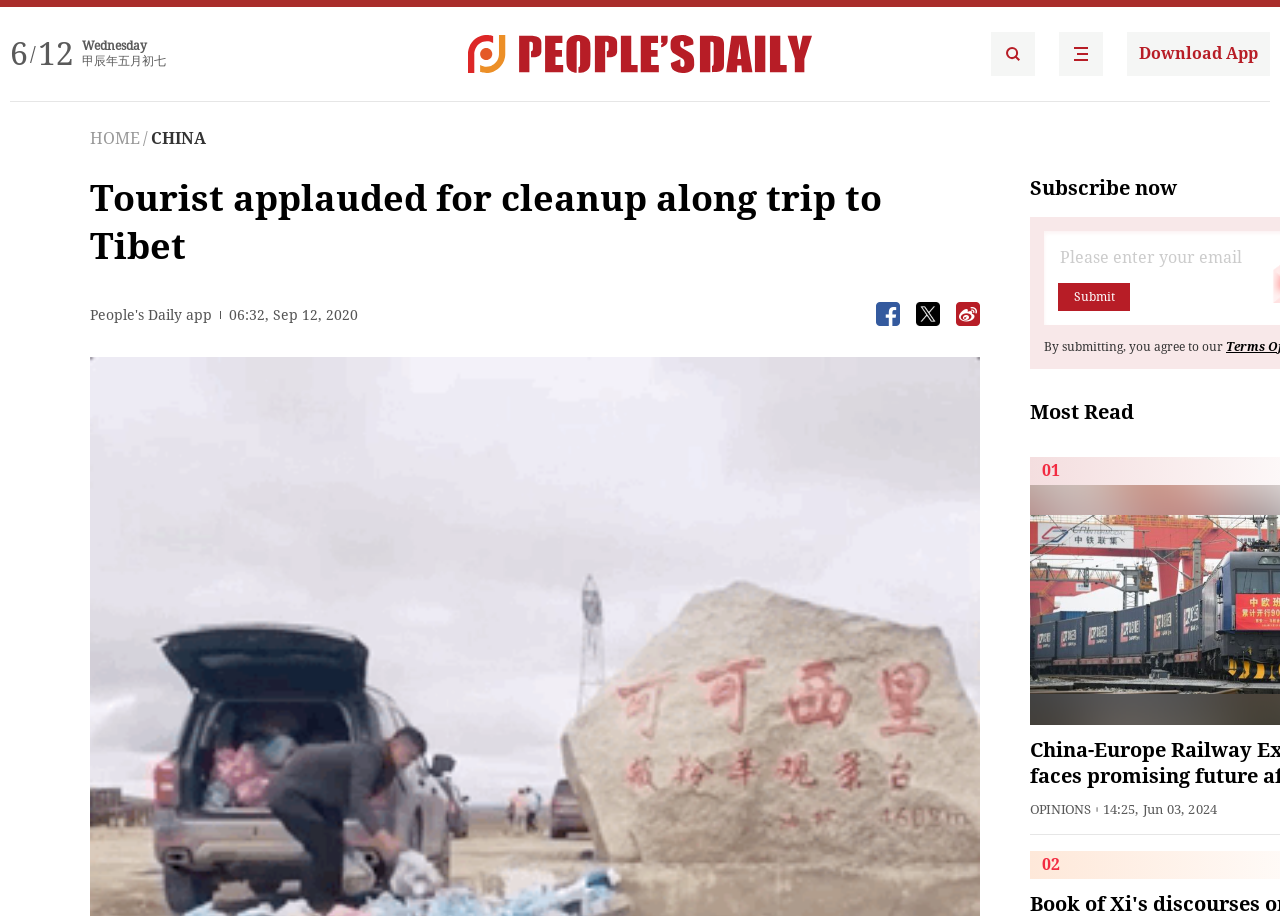Determine the bounding box for the described UI element: "Download App".

[0.88, 0.035, 0.992, 0.083]